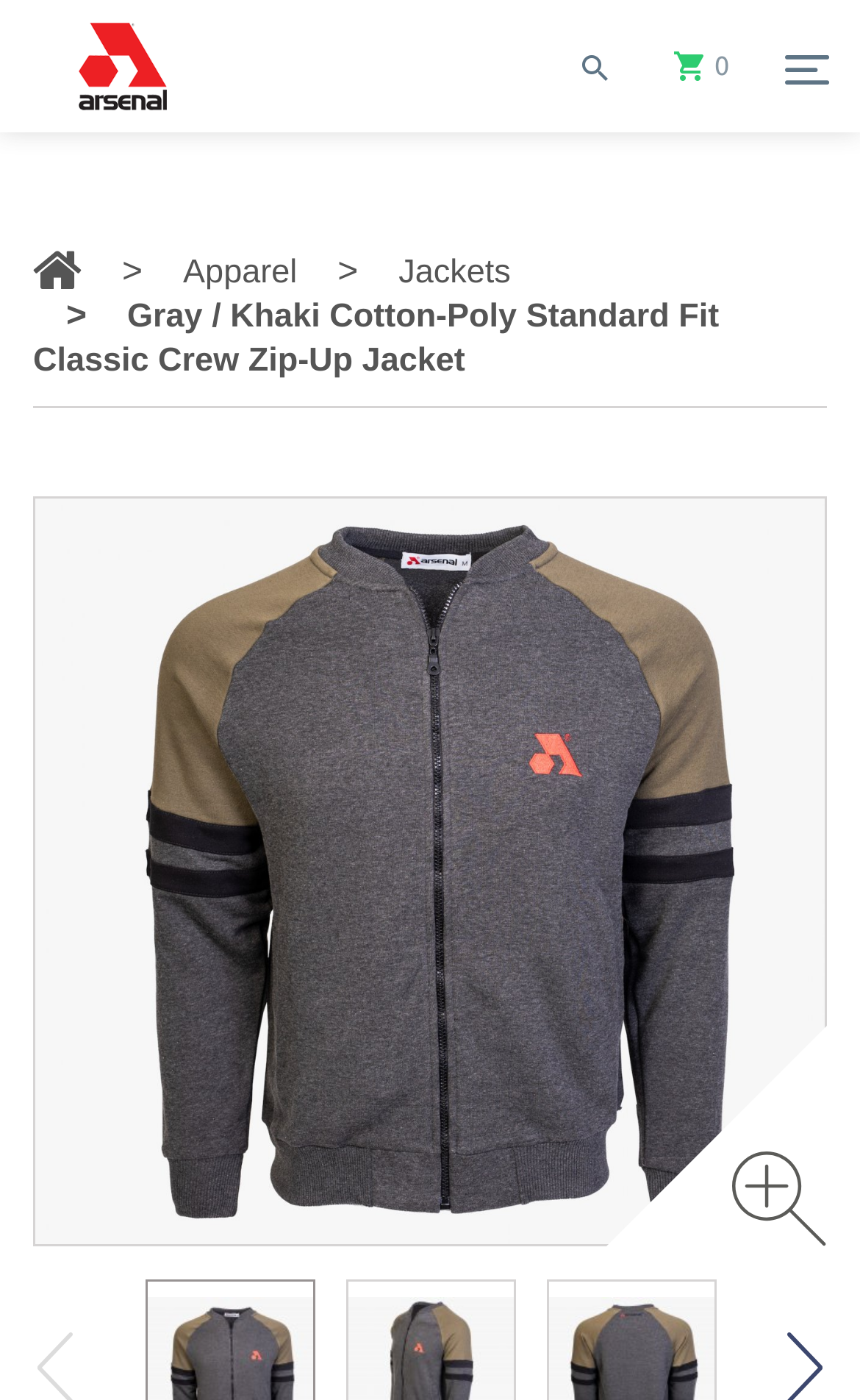Identify and provide the title of the webpage.

Gray / Khaki Cotton-Poly Standard Fit Classic Crew Zip-Up Jacket